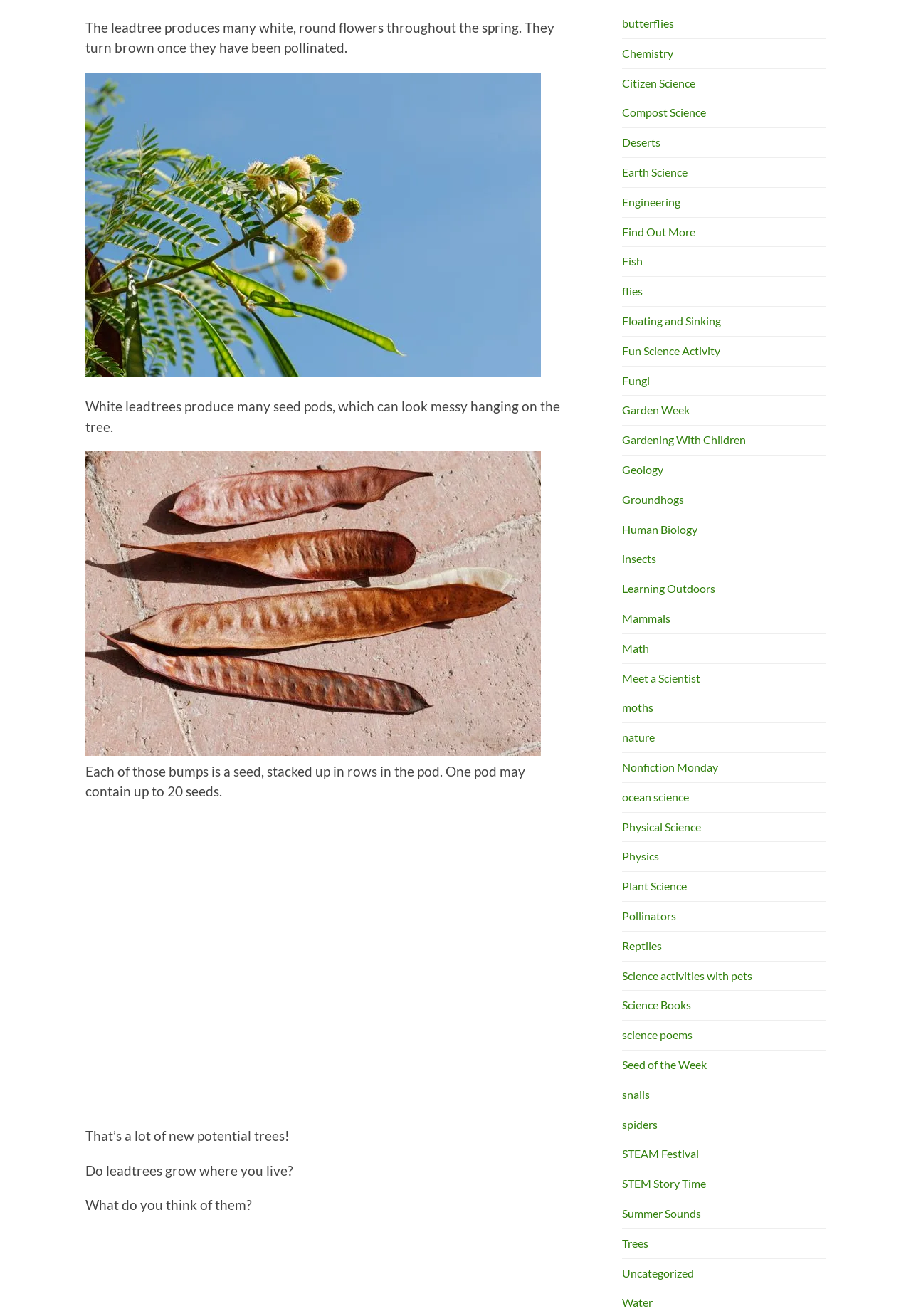Determine the bounding box coordinates of the region that needs to be clicked to achieve the task: "Enter your name".

None